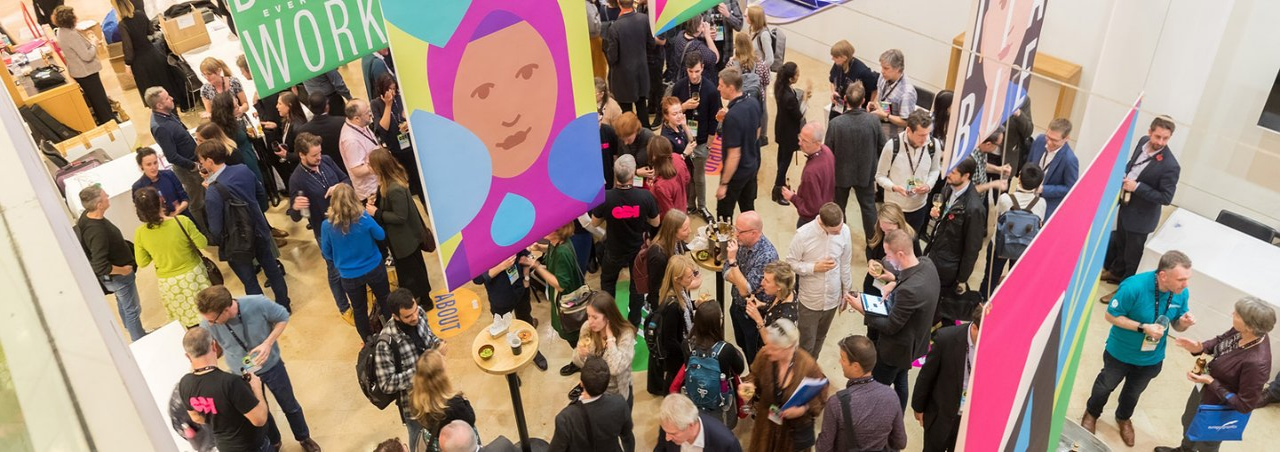Elaborate on all the key elements and details present in the image.

The image captures a vibrant scene from the summit event held in 2018, showcasing a bustling gathering of participants engaged in lively conversations and networking. Attendees, dressed in a variety of outfits, are seen mingling amidst colorful banners and displays that reflect themes of engagement and collaboration. The atmosphere is dynamic, filled with individuals holding drinks and snacks, suggesting a casual yet professional environment. The event promotes interaction and knowledge-sharing among diverse organizations, emphasizing the importance of collaboration in driving positive change. The array of colorful graphics in the backdrop adds a festive touch to the overall setting, highlighting the event's commitment to creativity and inclusivity.